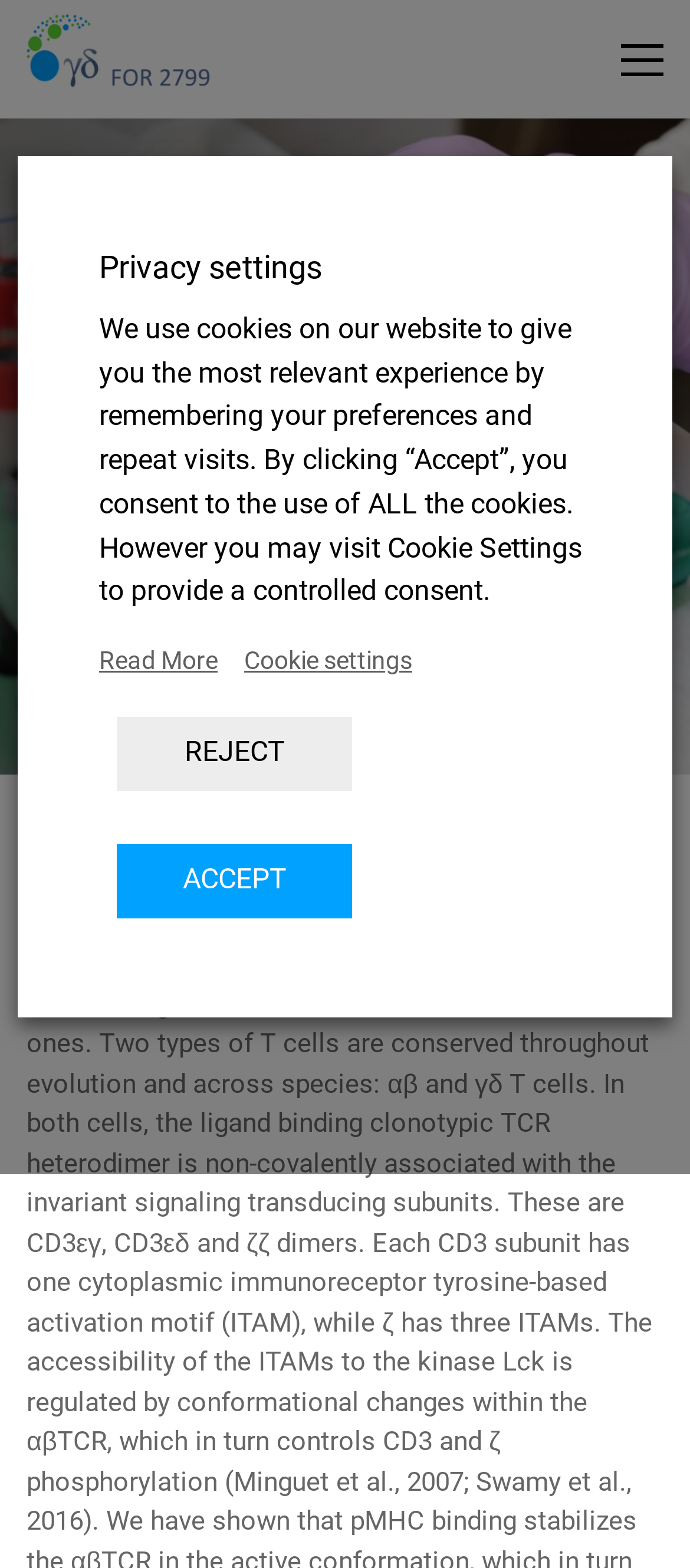How many buttons are in the navigation header?
Kindly answer the question with as much detail as you can.

I found the answer by looking at the button elements located within the header element. There are two buttons: 'Toggle navigation' and another button which is not labeled.